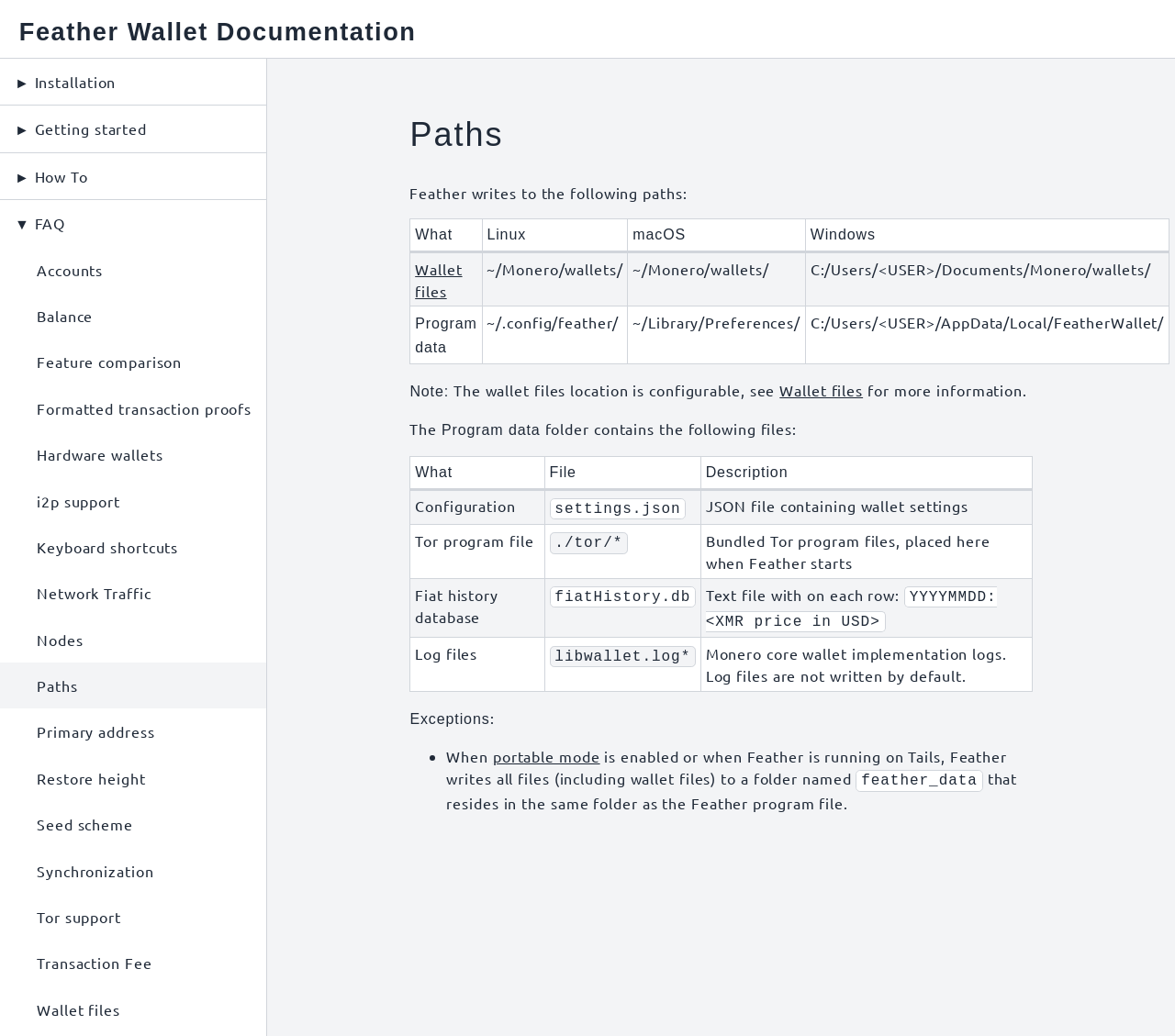Can you pinpoint the bounding box coordinates for the clickable element required for this instruction: "Click on 'portable mode'"? The coordinates should be four float numbers between 0 and 1, i.e., [left, top, right, bottom].

[0.419, 0.712, 0.511, 0.73]